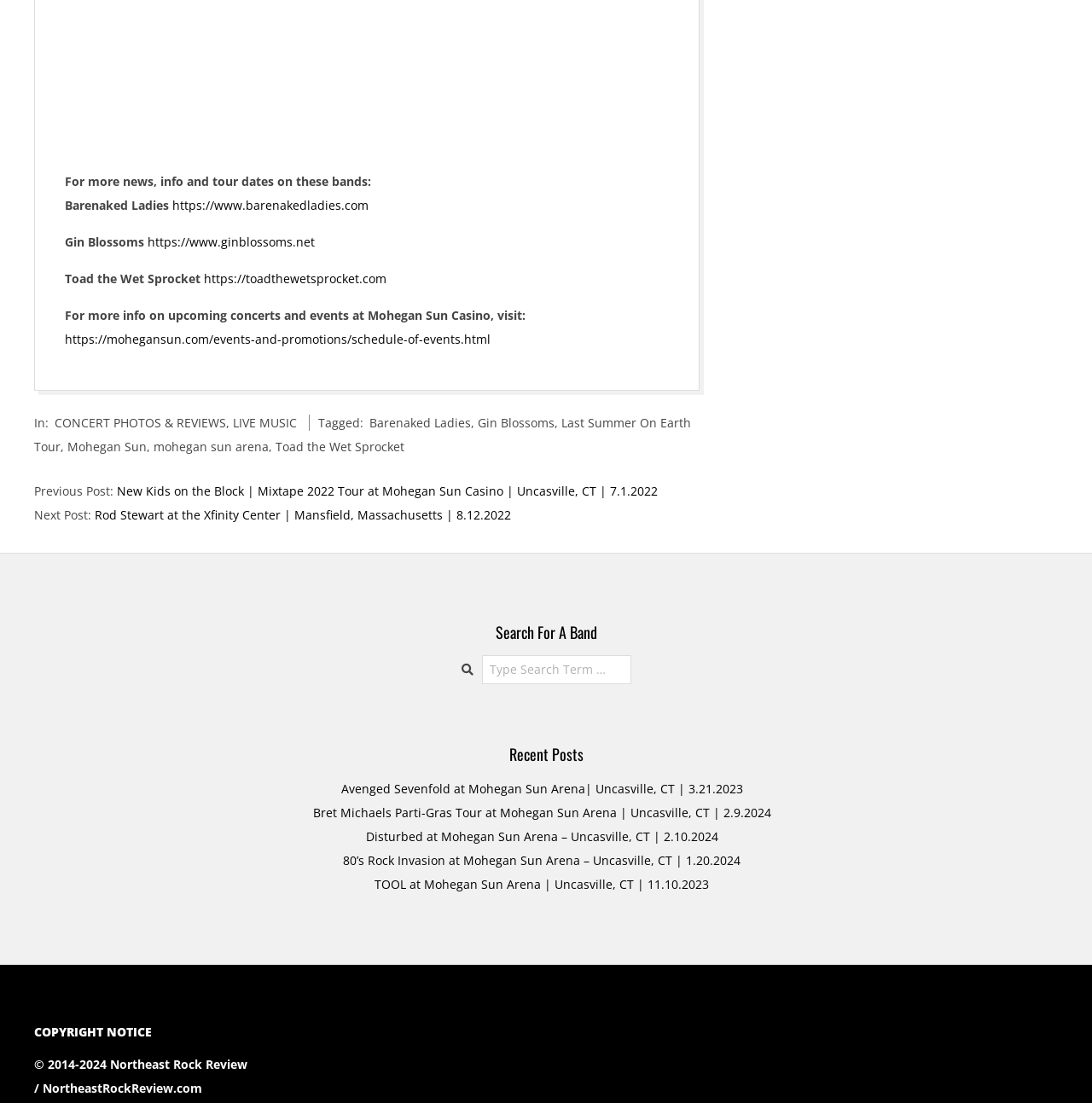Please identify the coordinates of the bounding box that should be clicked to fulfill this instruction: "Read about Avenged Sevenfold at Mohegan Sun Arena".

[0.312, 0.707, 0.68, 0.722]